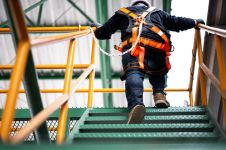Describe the image in great detail, covering all key points.

The image depicts a worker ascending a set of green metal stairs while securely wearing a harness with an orange safety tether attached. This scene captures the importance of safety in construction or maintenance environments, particularly when working at heights. The worker, dressed in protective gear, is seen from behind, emphasizing their cautious approach to climbing. The vibrant yellow safety railings and the structure above convey a professional setting where following safety protocols, such as using a harness, is critical. This visual serves as a reminder of the significance of safety training like the "IPAF Harness Awareness Training Course," which aims to educate participants on using harness systems effectively for their protection during elevated work activities.